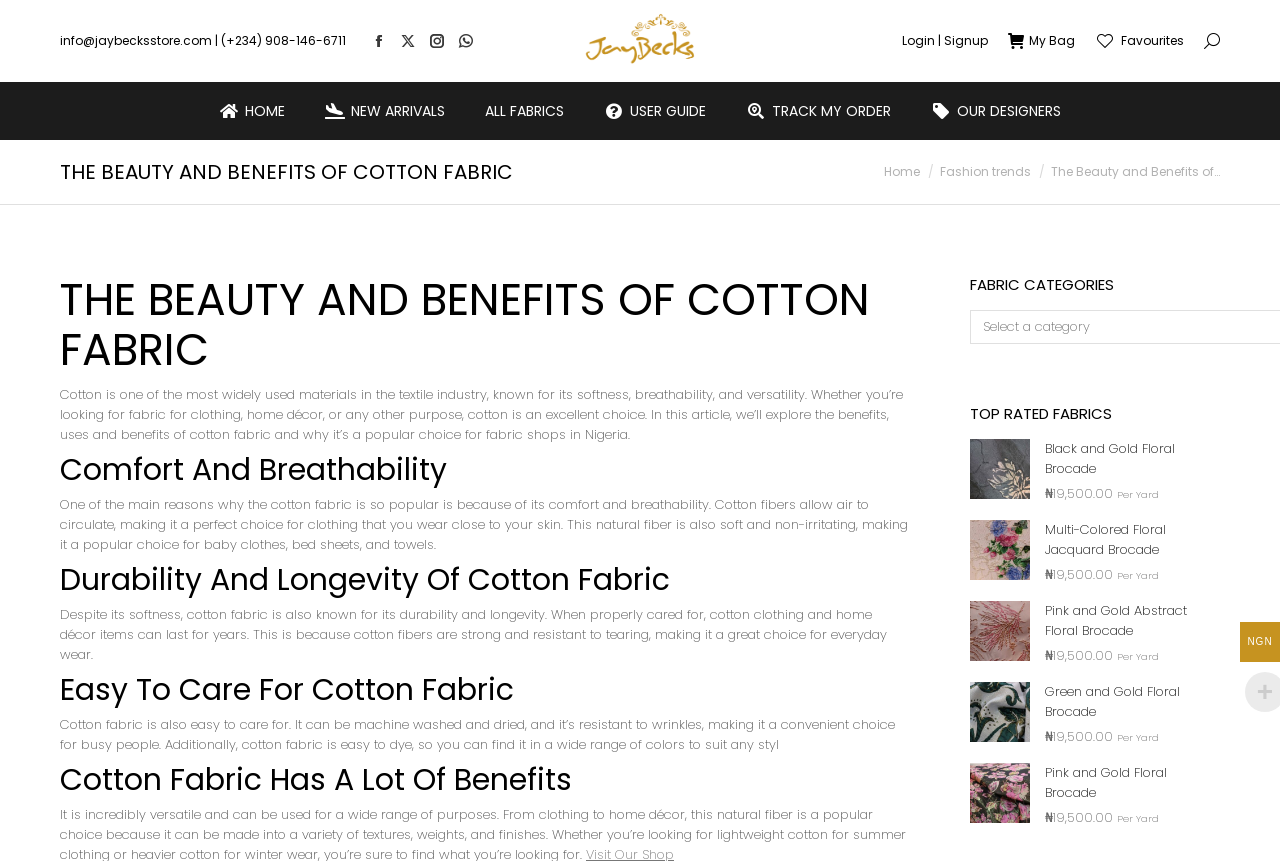Provide a one-word or short-phrase answer to the question:
What is the price of the Black and Gold Floral Brocade Fabric?

₦19,500.00